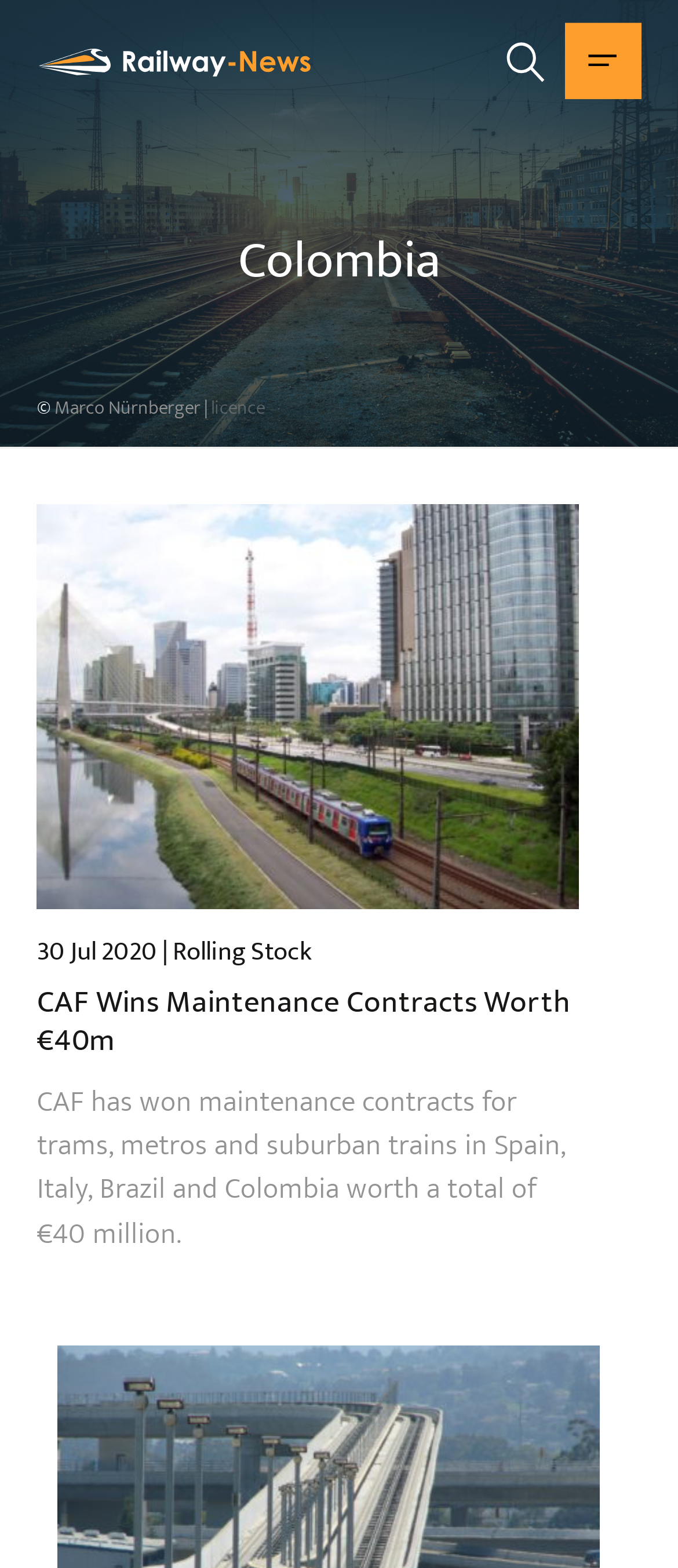What is the text of the first link on the webpage?
Answer briefly with a single word or phrase based on the image.

Go back to the homepage